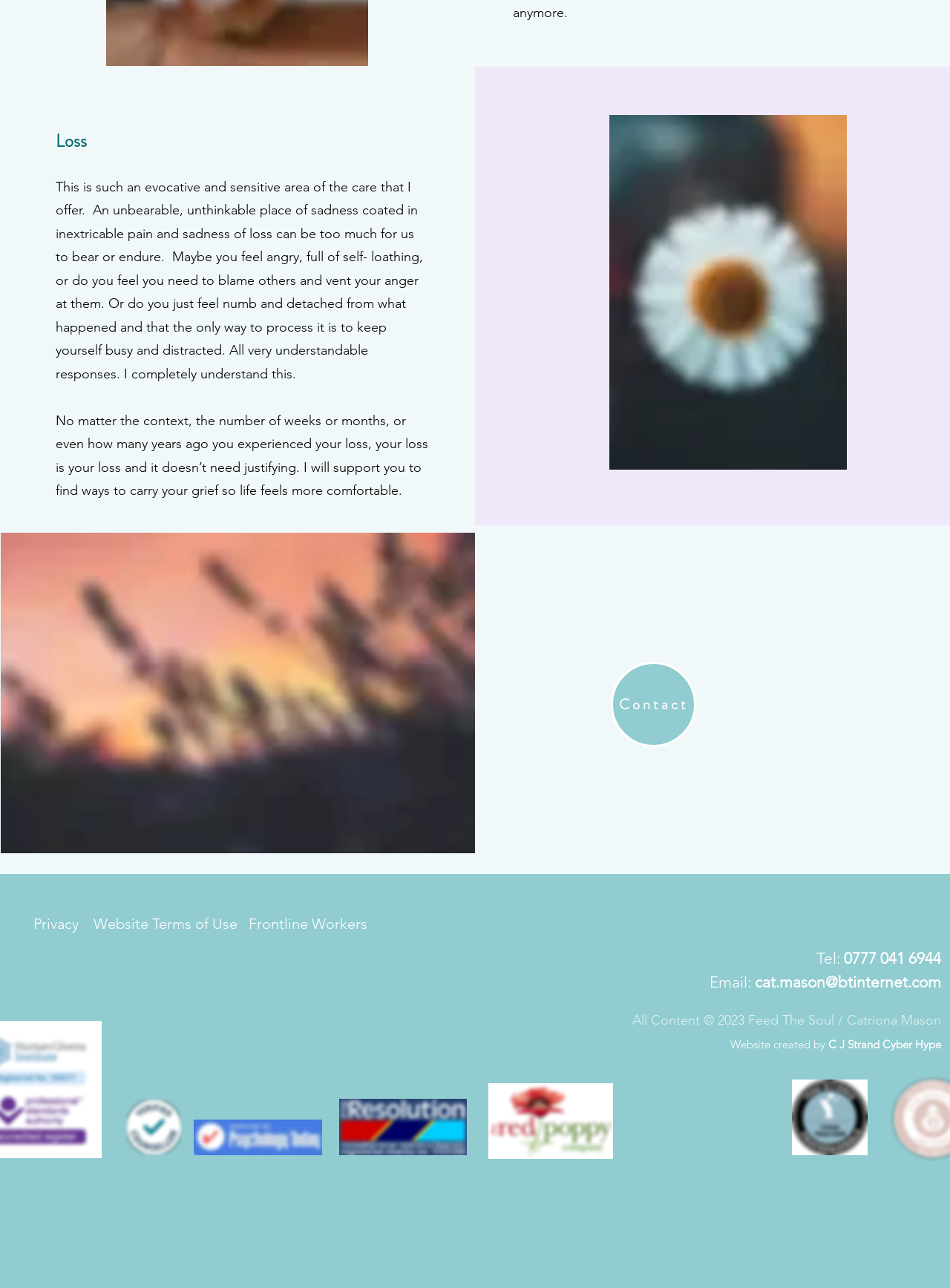What is the main topic of this webpage?
Please answer the question with a single word or phrase, referencing the image.

Loss and grief